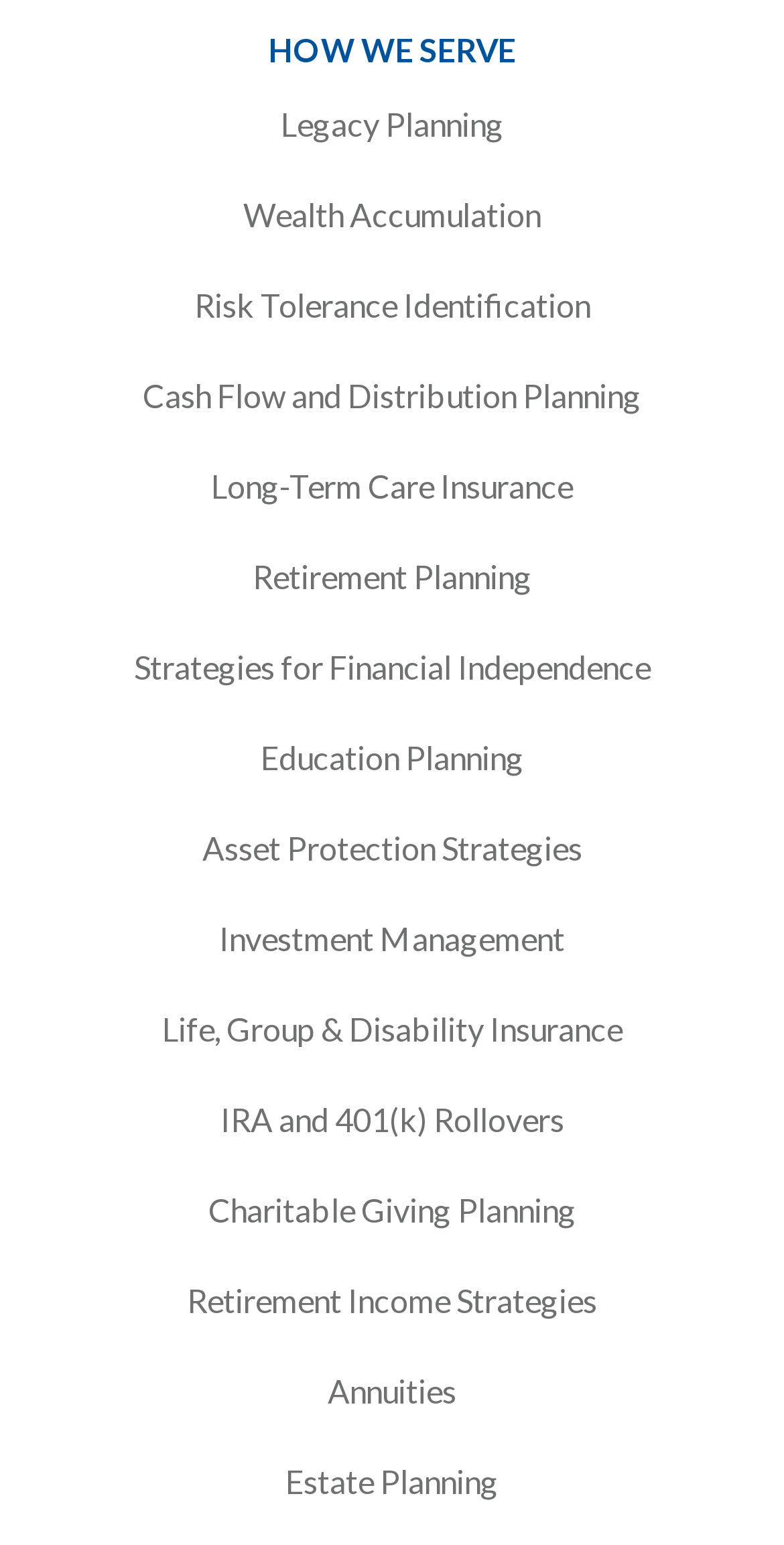Please determine the bounding box coordinates of the element to click on in order to accomplish the following task: "Get information on retirement planning". Ensure the coordinates are four float numbers ranging from 0 to 1, i.e., [left, top, right, bottom].

[0.322, 0.36, 0.678, 0.385]